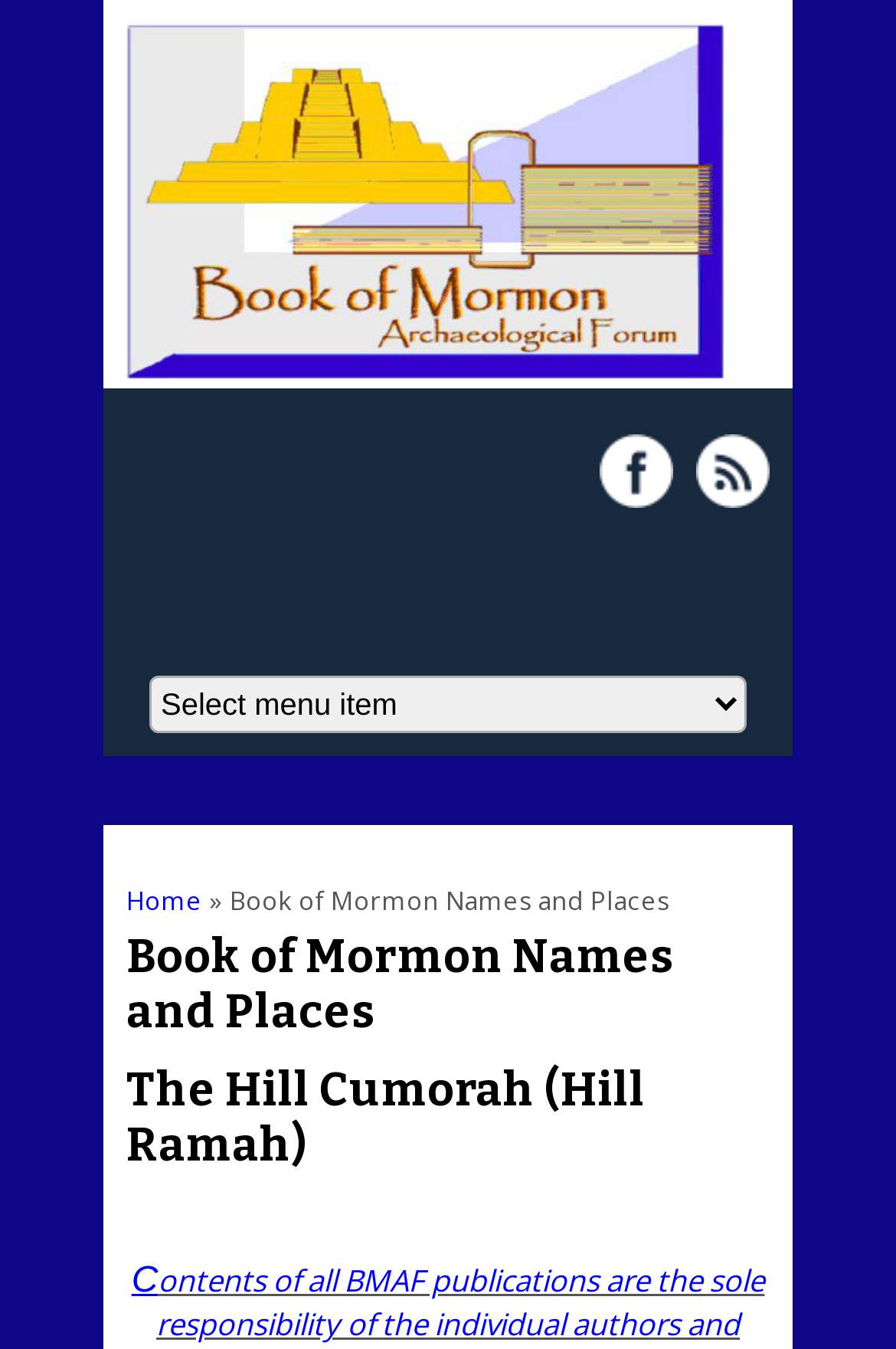Write an elaborate caption that captures the essence of the webpage.

The webpage is about Book of Mormon Names and Places, specifically on page 9 of the Book of Mormon Archaeological Forum. 

At the top left, there is a "Home" link accompanied by an image, which is likely a logo or an icon. 

To the right of the "Home" link, there are three more links, each accompanied by an image. These links are positioned horizontally, with the first one starting from about two-thirds of the way from the left edge of the page.

Below the top navigation links, there is a combobox that is not expanded, taking up about two-thirds of the page width.

Underneath the combobox, there is a "You are here" heading, followed by a breadcrumb navigation trail. The trail starts with a "Home" link, then an arrow pointing to the right, and finally the text "Book of Mormon Names and Places".

The main content of the page is headed by a title "Book of Mormon Names and Places", which is followed by a subheading "The Hill Cumorah (Hill Ramah)". This subheading is a link, and it is positioned at the top left of the main content area. 

There is a small non-breaking space character at the bottom left of the main content area, which is likely used for formatting purposes.